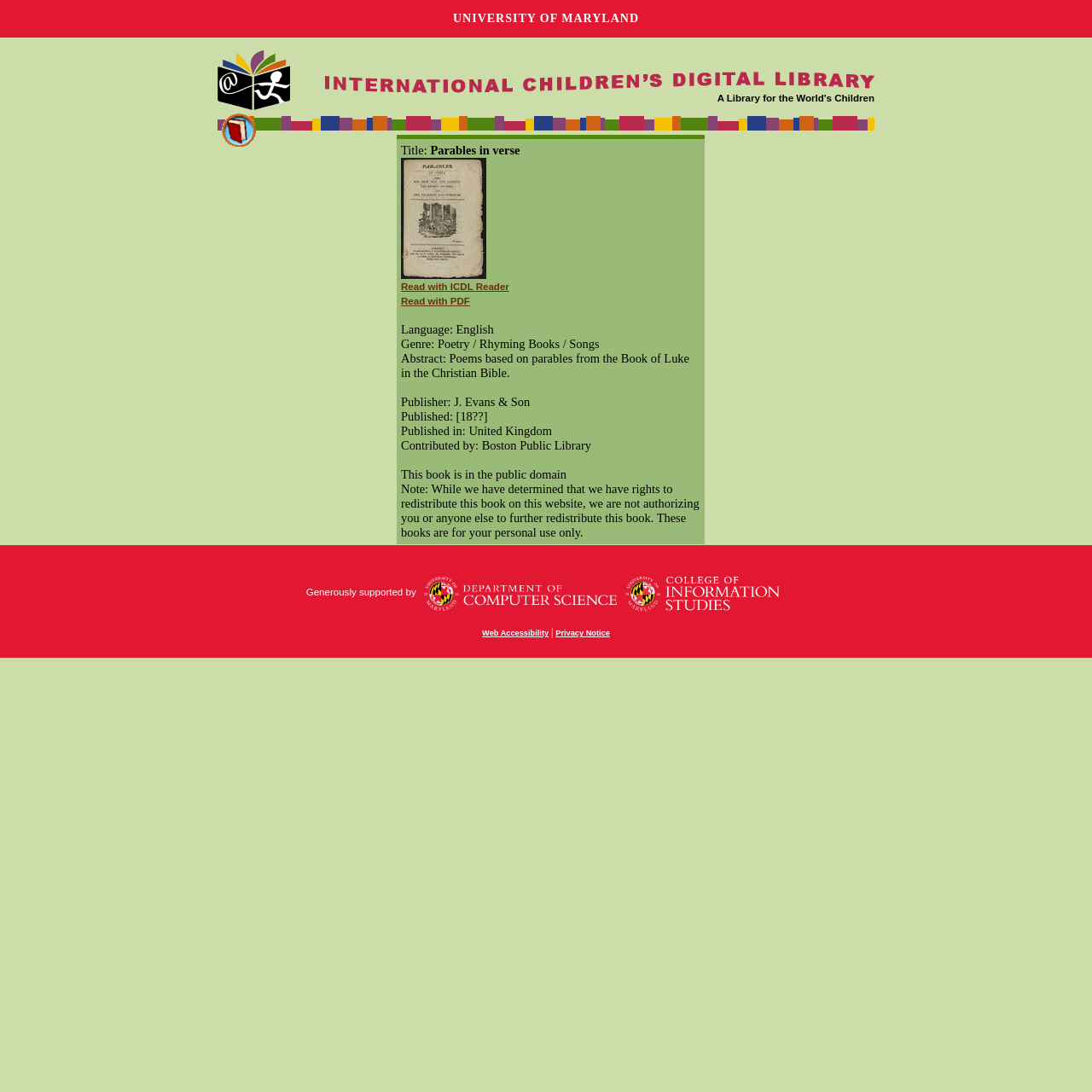Find the bounding box coordinates of the clickable element required to execute the following instruction: "Visit the UNIVERSITY OF MARYLAND website". Provide the coordinates as four float numbers between 0 and 1, i.e., [left, top, right, bottom].

[0.415, 0.003, 0.585, 0.032]